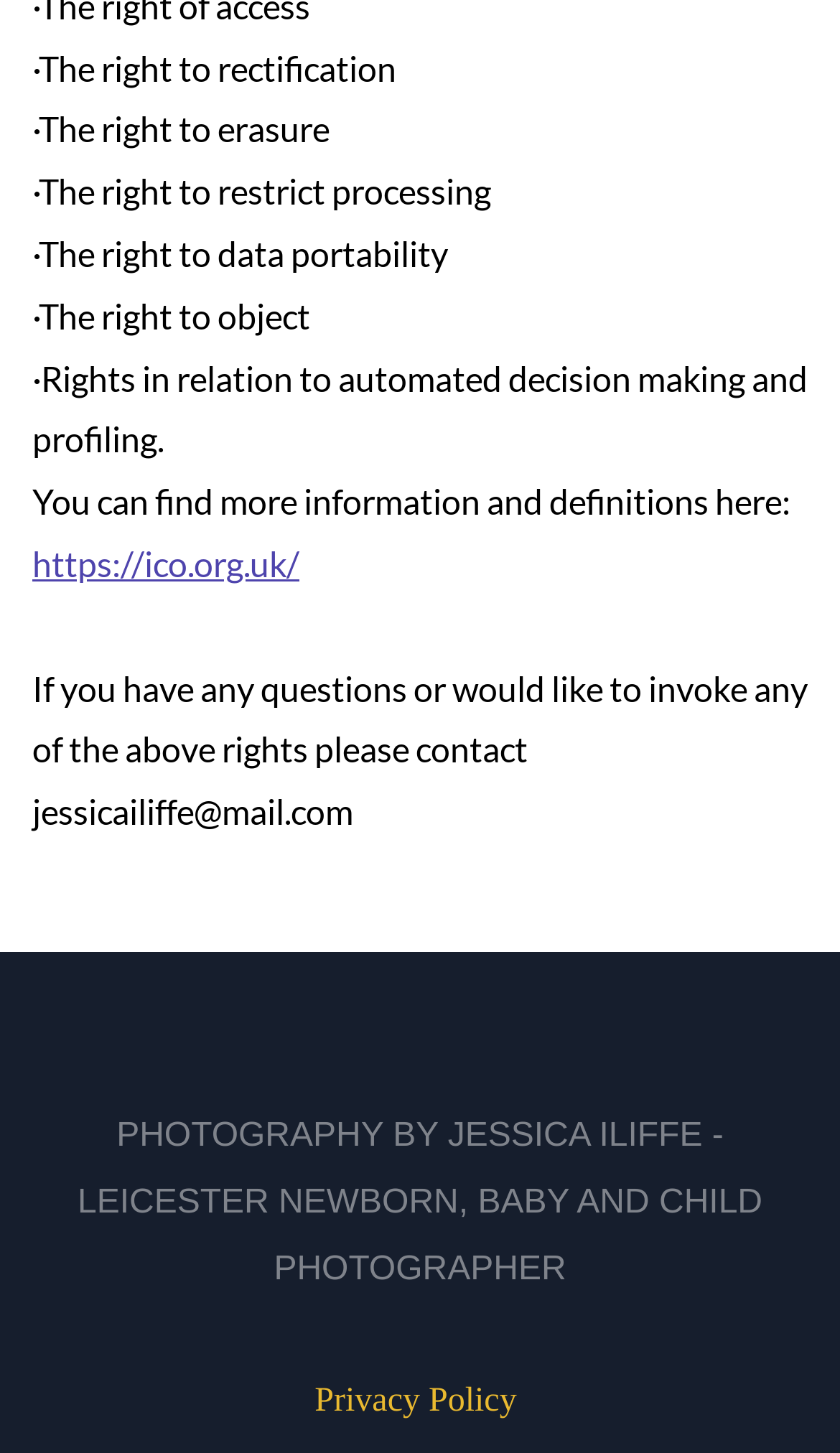What is the link provided for more information on data protection?
From the screenshot, provide a brief answer in one word or phrase.

https://ico.org.uk/